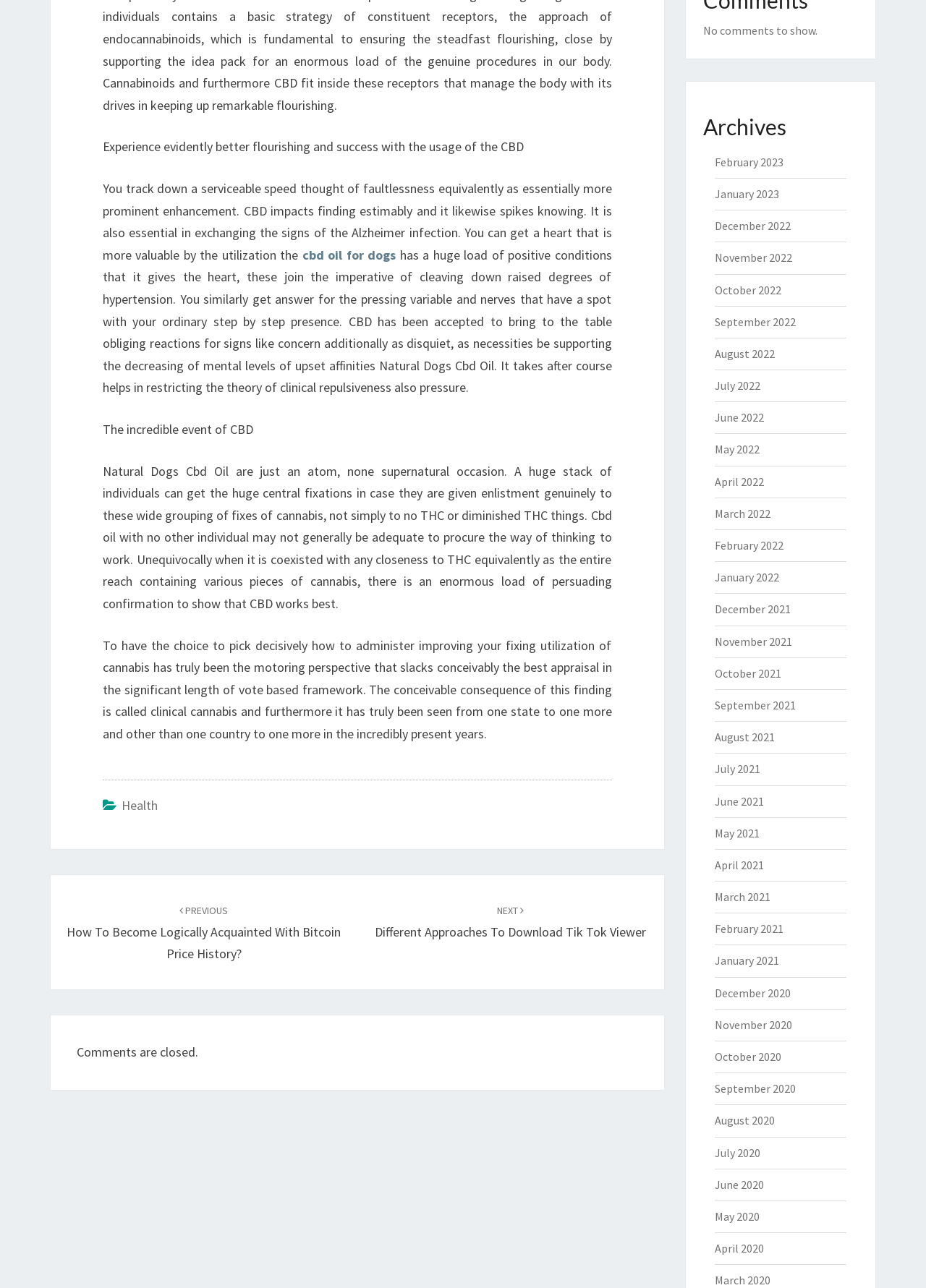Please find the bounding box coordinates of the clickable region needed to complete the following instruction: "Click on the 'NEXT' button". The bounding box coordinates must consist of four float numbers between 0 and 1, i.e., [left, top, right, bottom].

[0.405, 0.7, 0.698, 0.73]